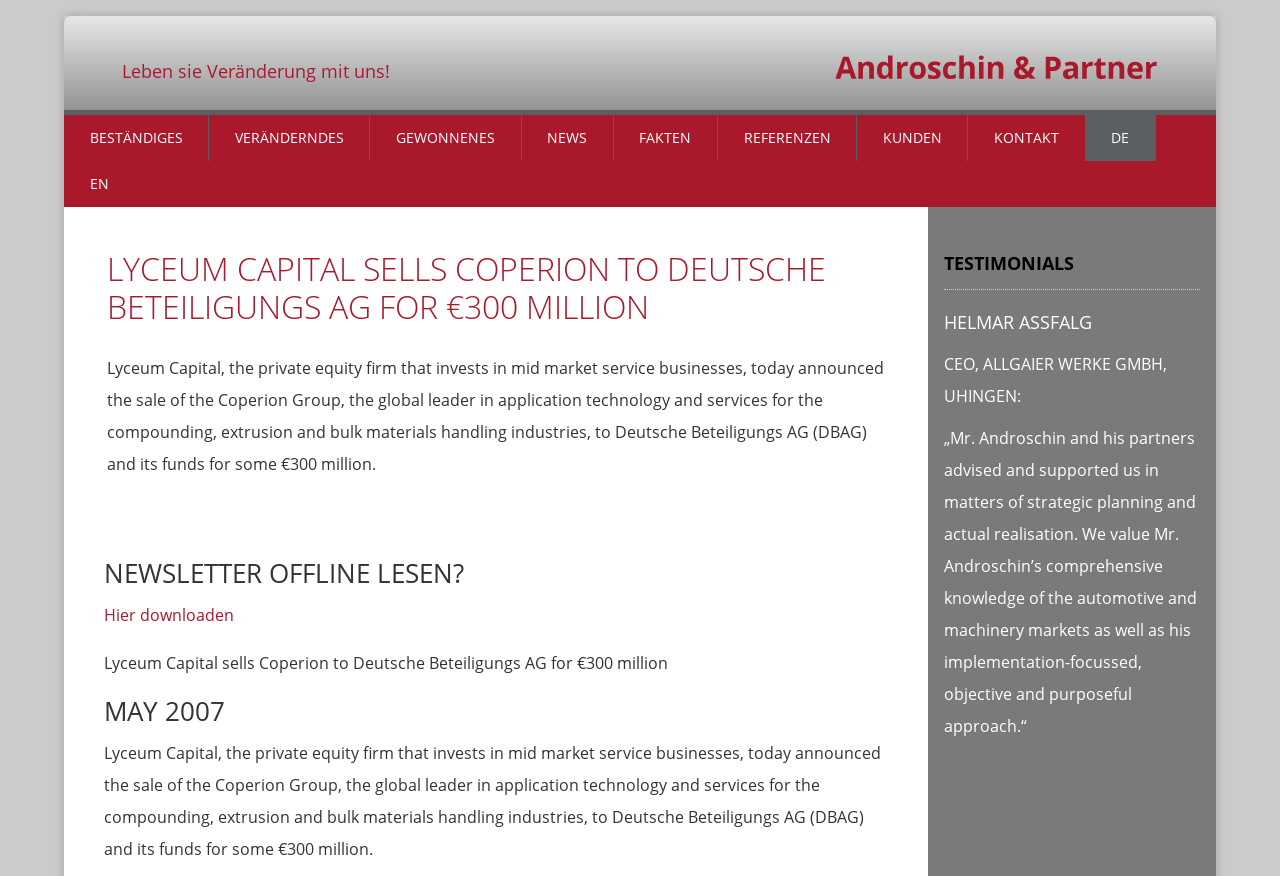What is the language of the link at the bottom right corner?
Give a single word or phrase as your answer by examining the image.

English